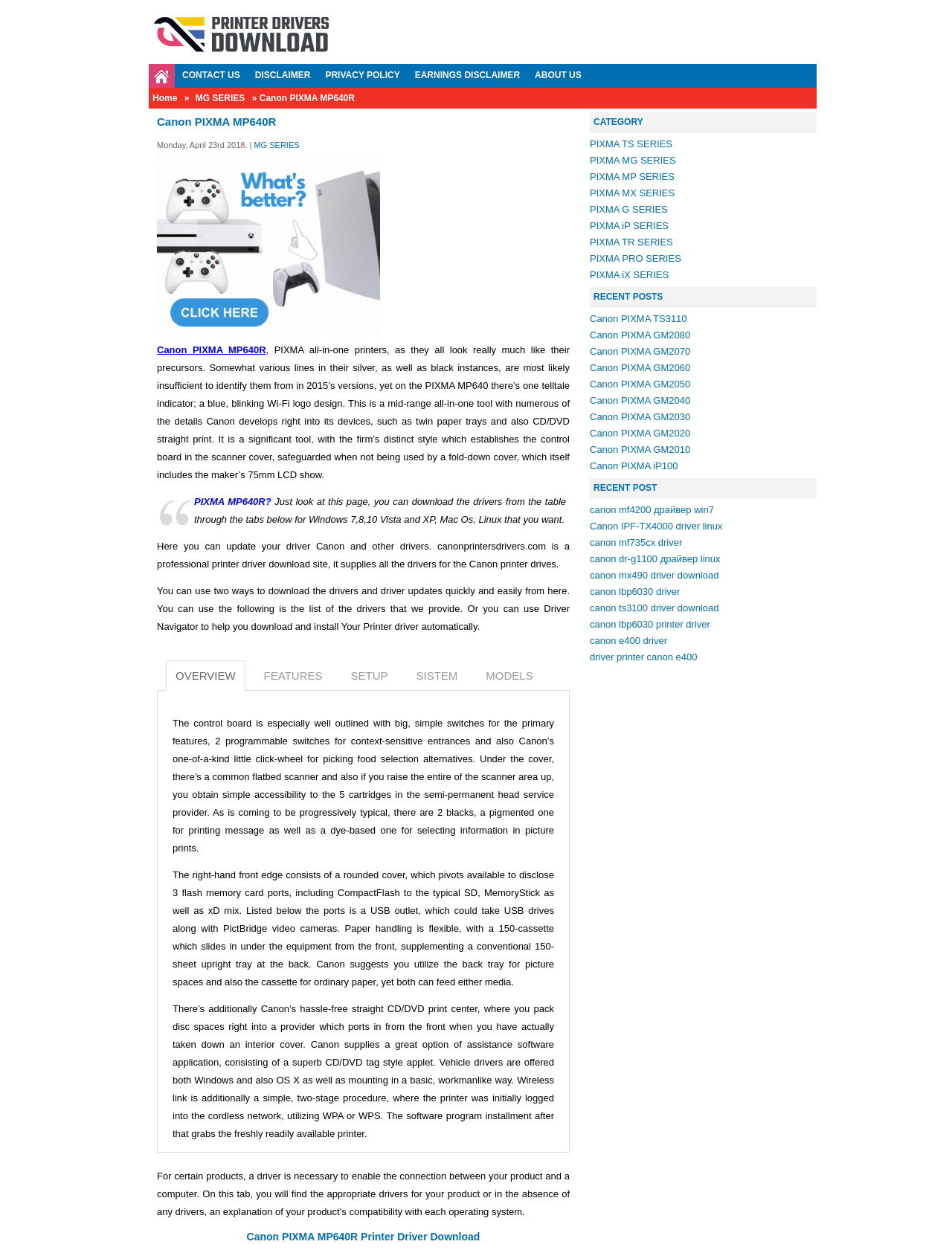How many paper trays does the printer have?
Look at the image and respond to the question as thoroughly as possible.

The information about the paper trays can be found in the static text 'Paper handling is flexible, with a 150-cassette which slides in under the equipment from the front, supplementing a conventional 150-sheet upright tray at the back.' which indicates that the printer has two paper trays, one cassette and one upright tray.